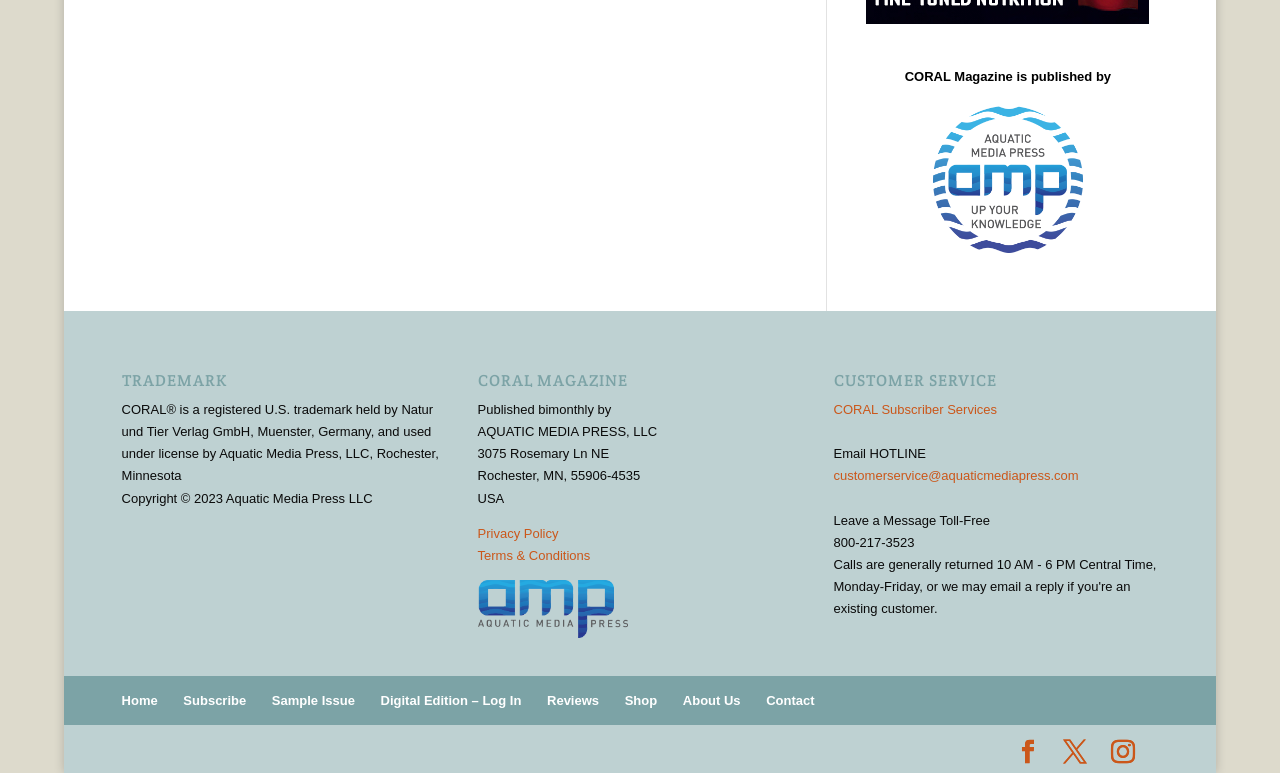Determine the bounding box for the UI element described here: "Shop".

[0.488, 0.896, 0.513, 0.916]